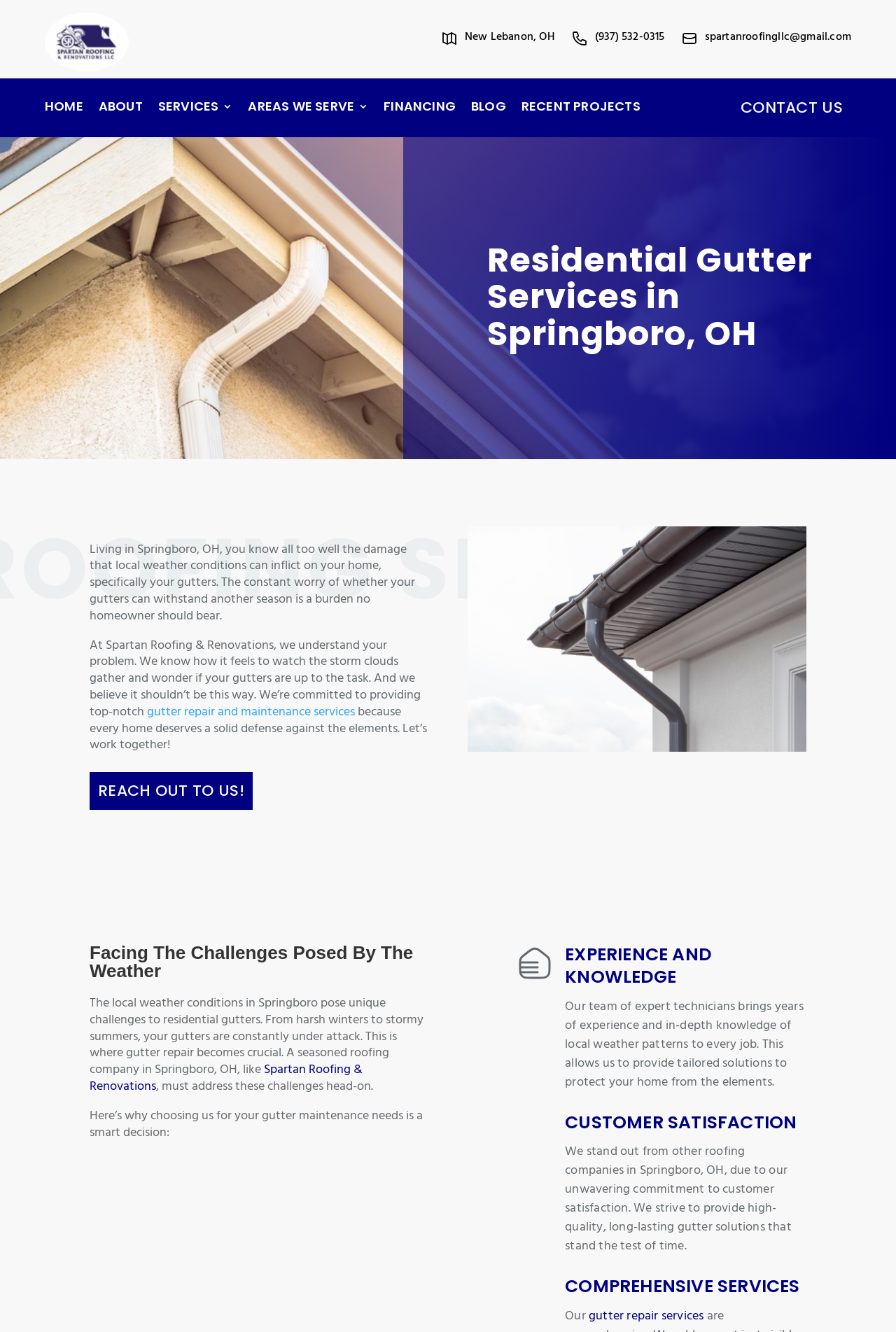Identify the bounding box coordinates of the area that should be clicked in order to complete the given instruction: "View recent projects". The bounding box coordinates should be four float numbers between 0 and 1, i.e., [left, top, right, bottom].

[0.582, 0.076, 0.715, 0.088]